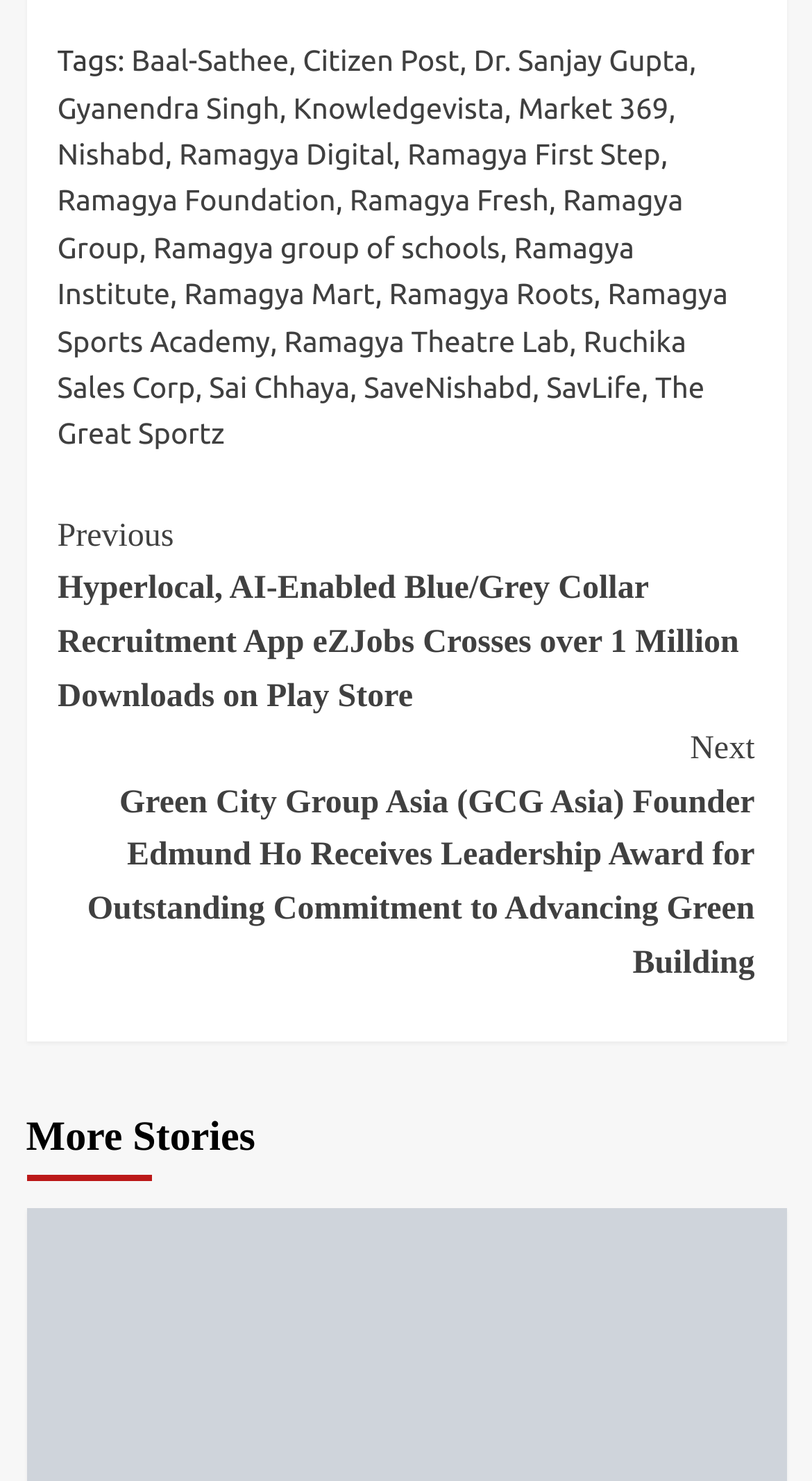Please give the bounding box coordinates of the area that should be clicked to fulfill the following instruction: "Click on the link 'Continue Reading'". The coordinates should be in the format of four float numbers from 0 to 1, i.e., [left, top, right, bottom].

[0.071, 0.33, 0.929, 0.682]